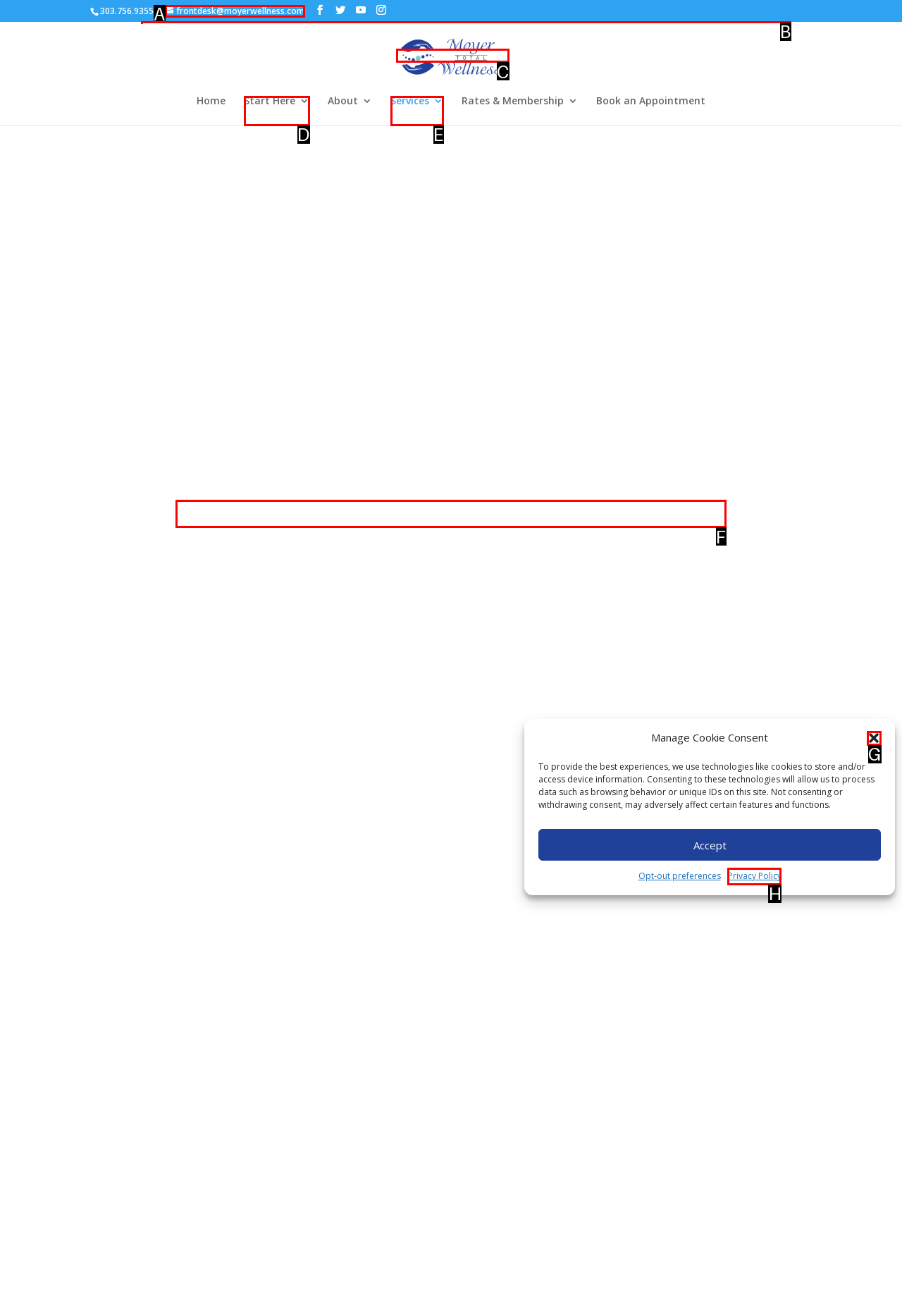To achieve the task: Learn about Rolfing Structural Integration, indicate the letter of the correct choice from the provided options.

F